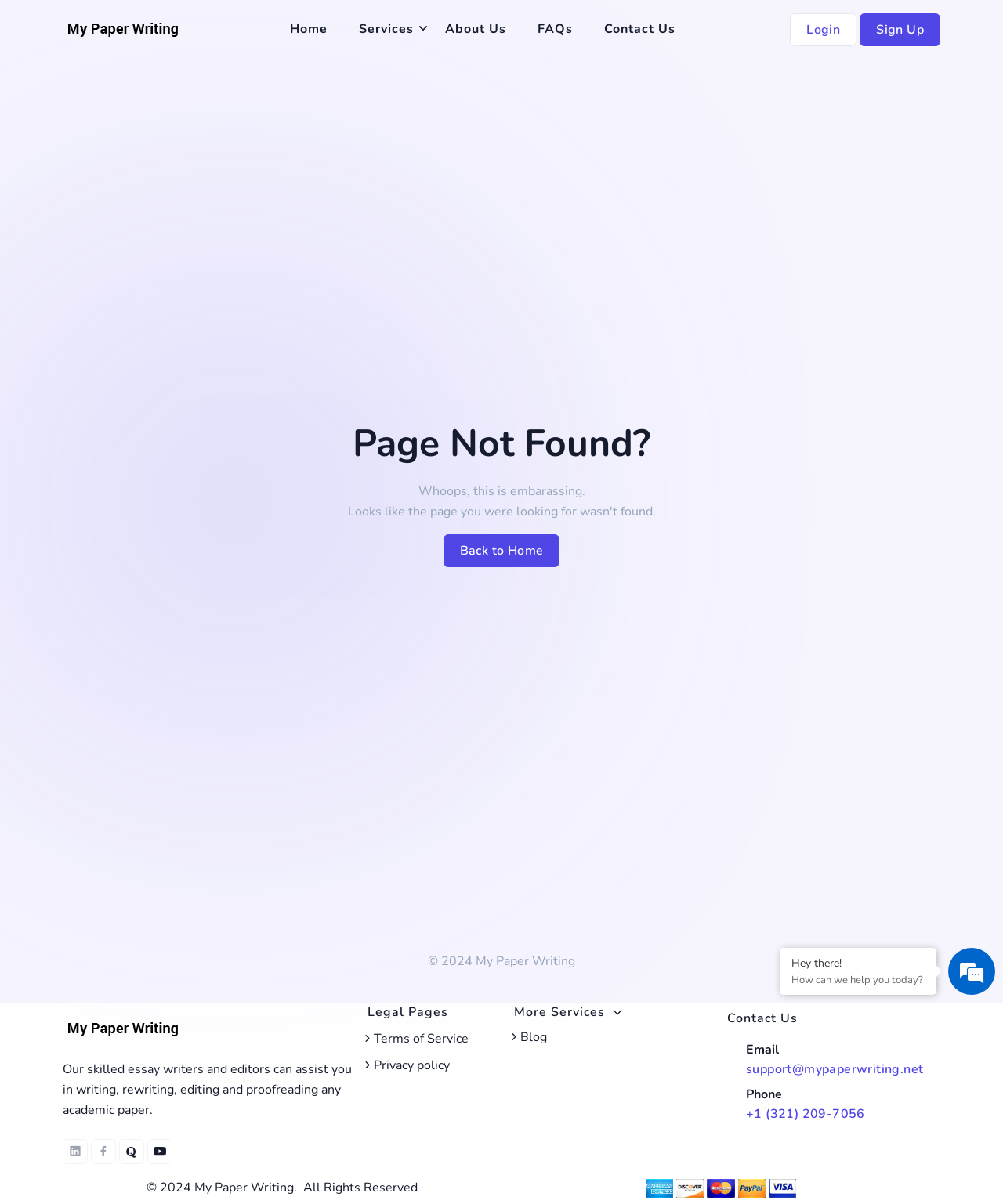Answer succinctly with a single word or phrase:
What payment methods are accepted?

American Express, Discover, Master Card, PayPal, Visa